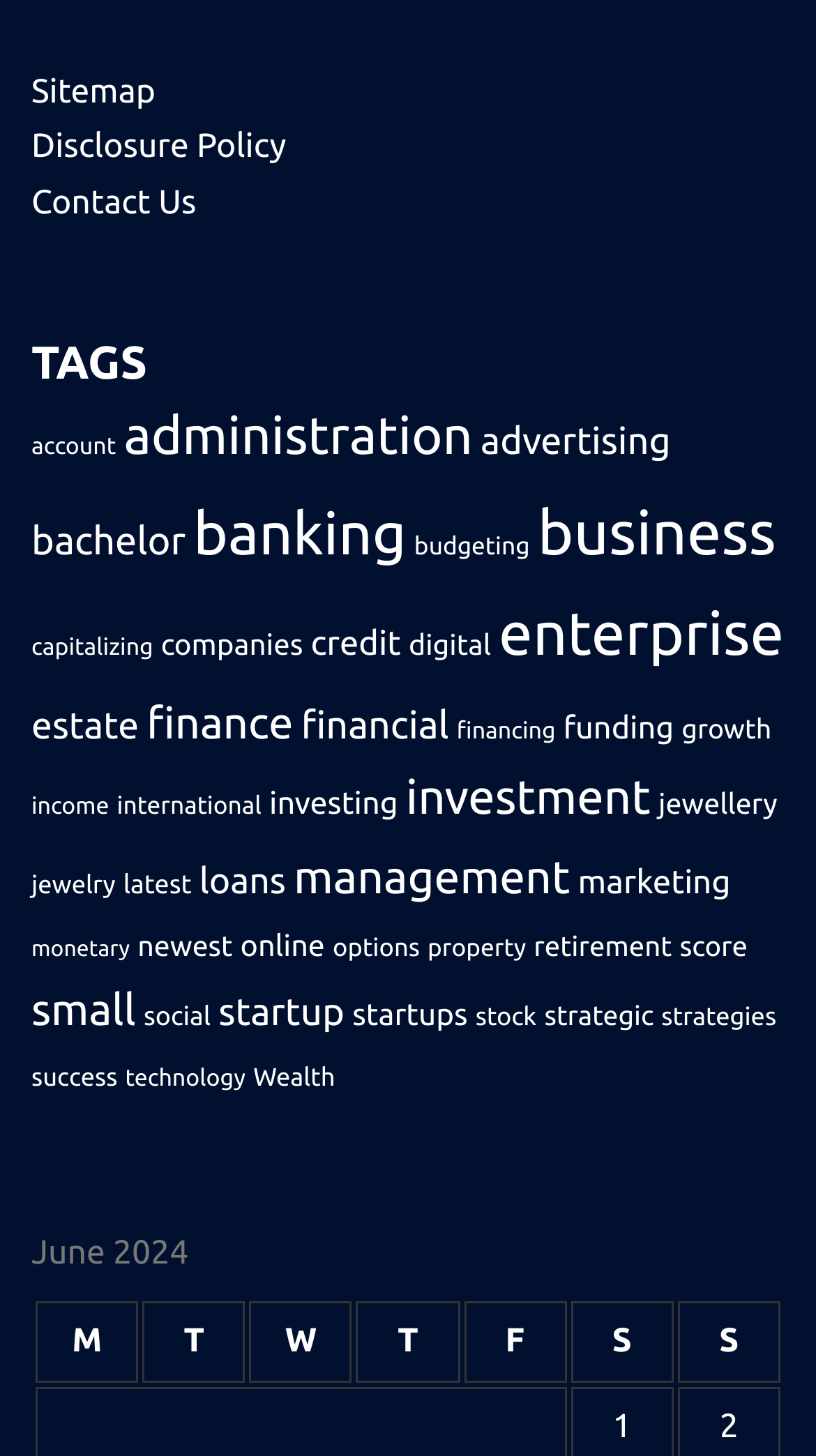What is the date of the first post?
Please answer using one word or phrase, based on the screenshot.

June 1, 2024